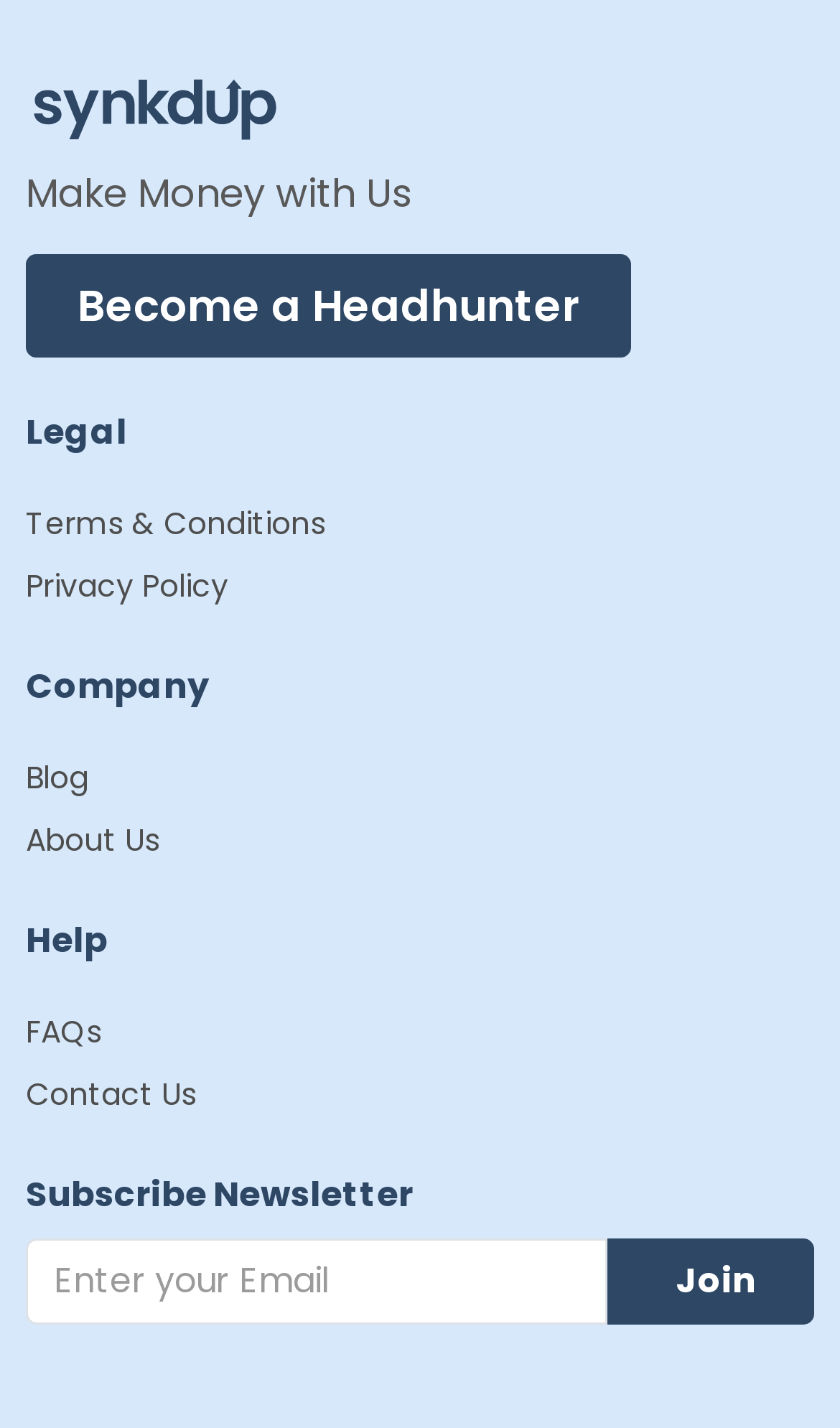Indicate the bounding box coordinates of the clickable region to achieve the following instruction: "Click on Join."

[0.723, 0.868, 0.969, 0.928]